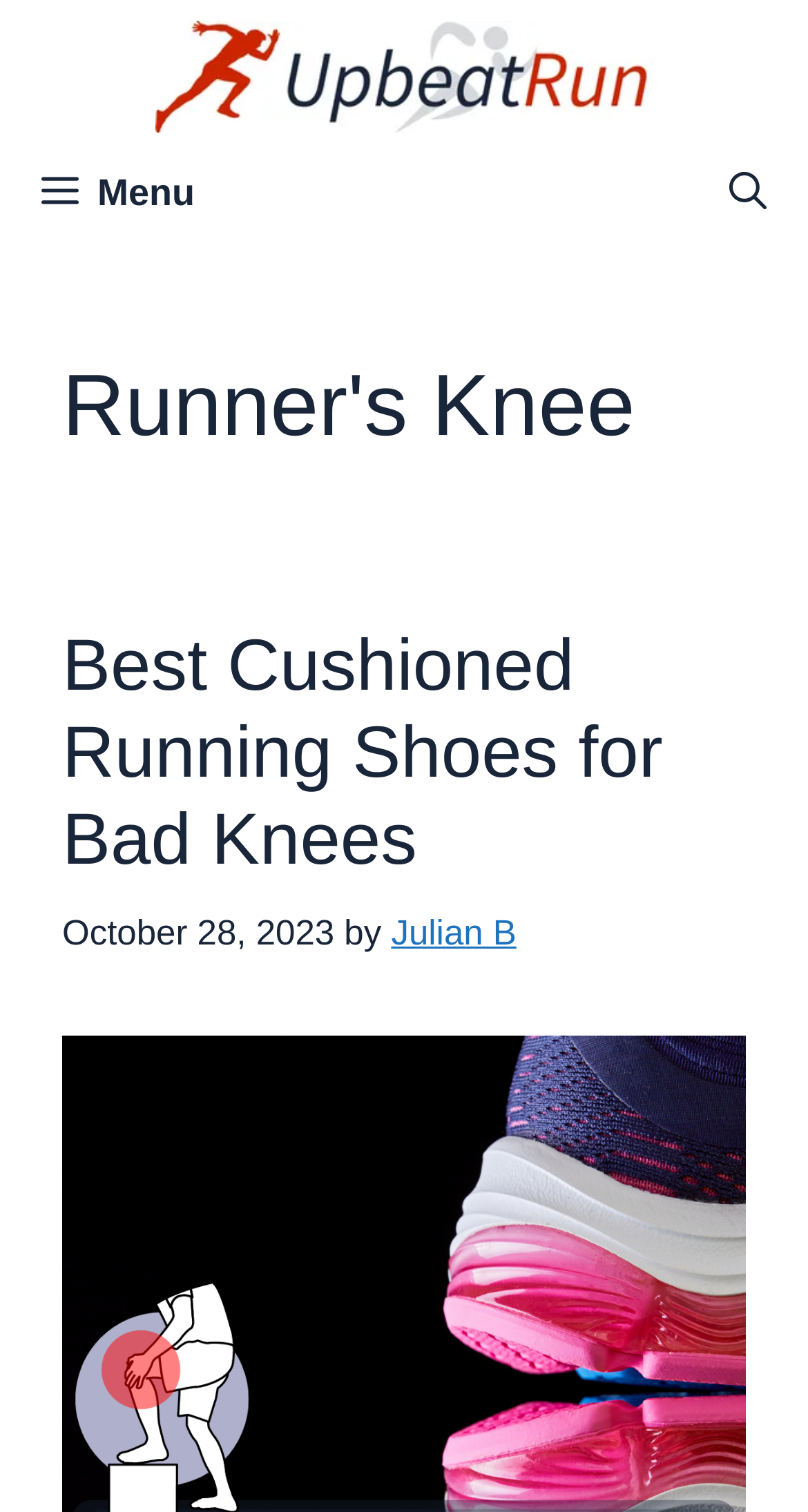When was the current article published?
Refer to the image and provide a detailed answer to the question.

I found the publication date of the current article by examining the time element on the page, which contains the text 'October 28, 2023'.